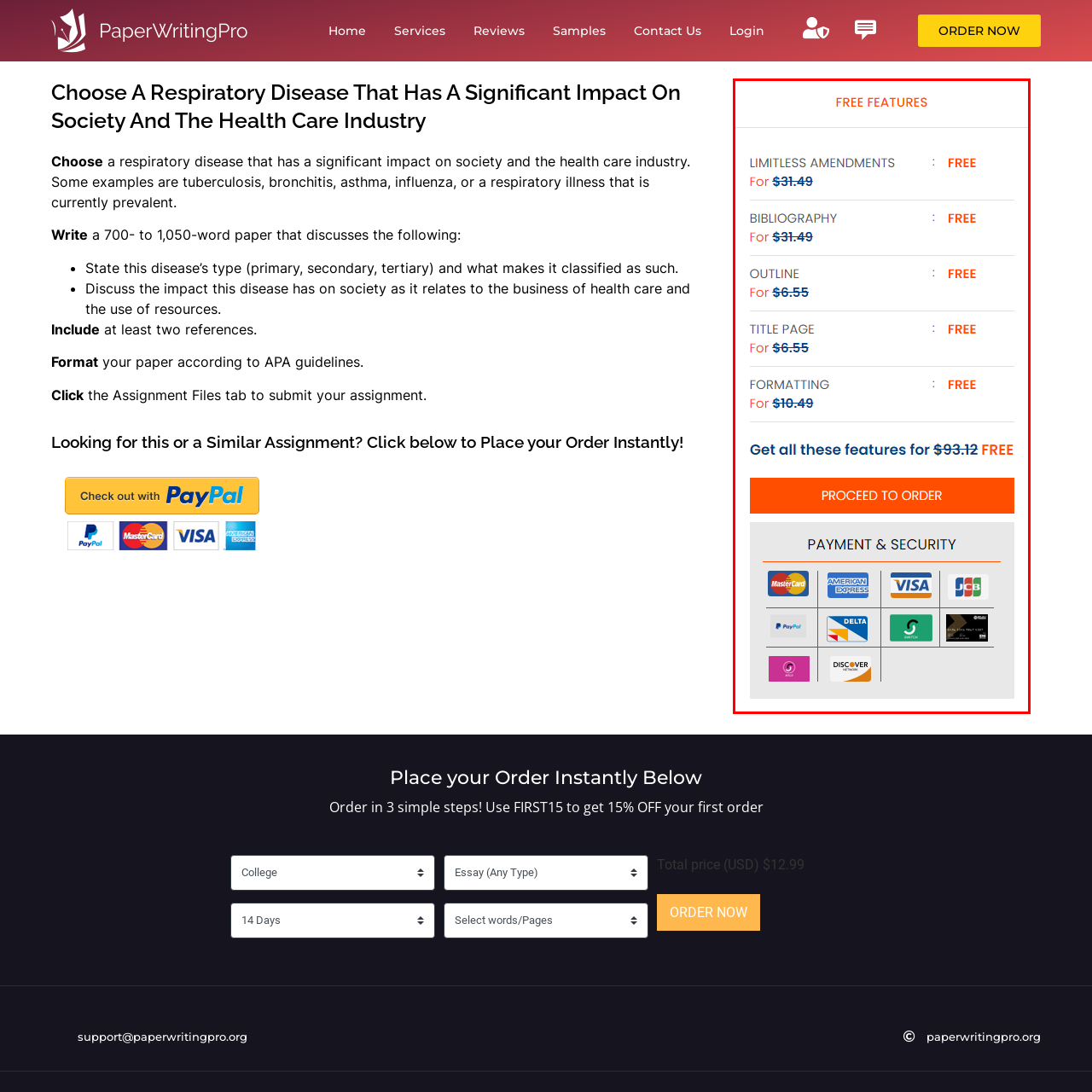Pay attention to the section of the image delineated by the white outline and provide a detailed response to the subsequent question, based on your observations: 
What is the purpose of the button at the bottom of the section?

The button at the bottom of the section is labeled 'PROCEED TO ORDER', which suggests that its purpose is to allow users to easily transition to initiating their project after reviewing the free features offered by the service.